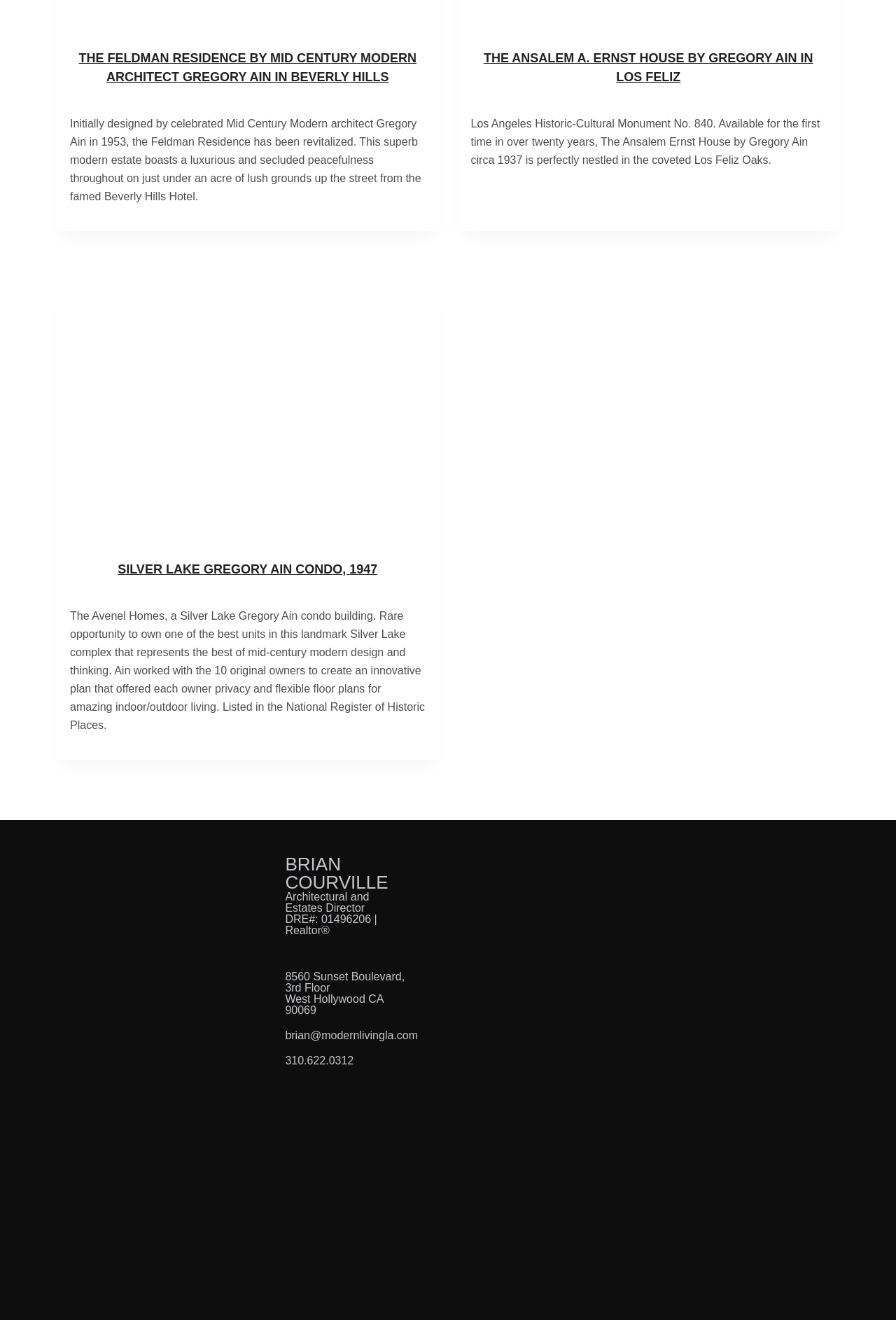Can you specify the bounding box coordinates of the area that needs to be clicked to fulfill the following instruction: "click the phone number 310.622.0312"?

[0.318, 0.794, 0.454, 0.813]